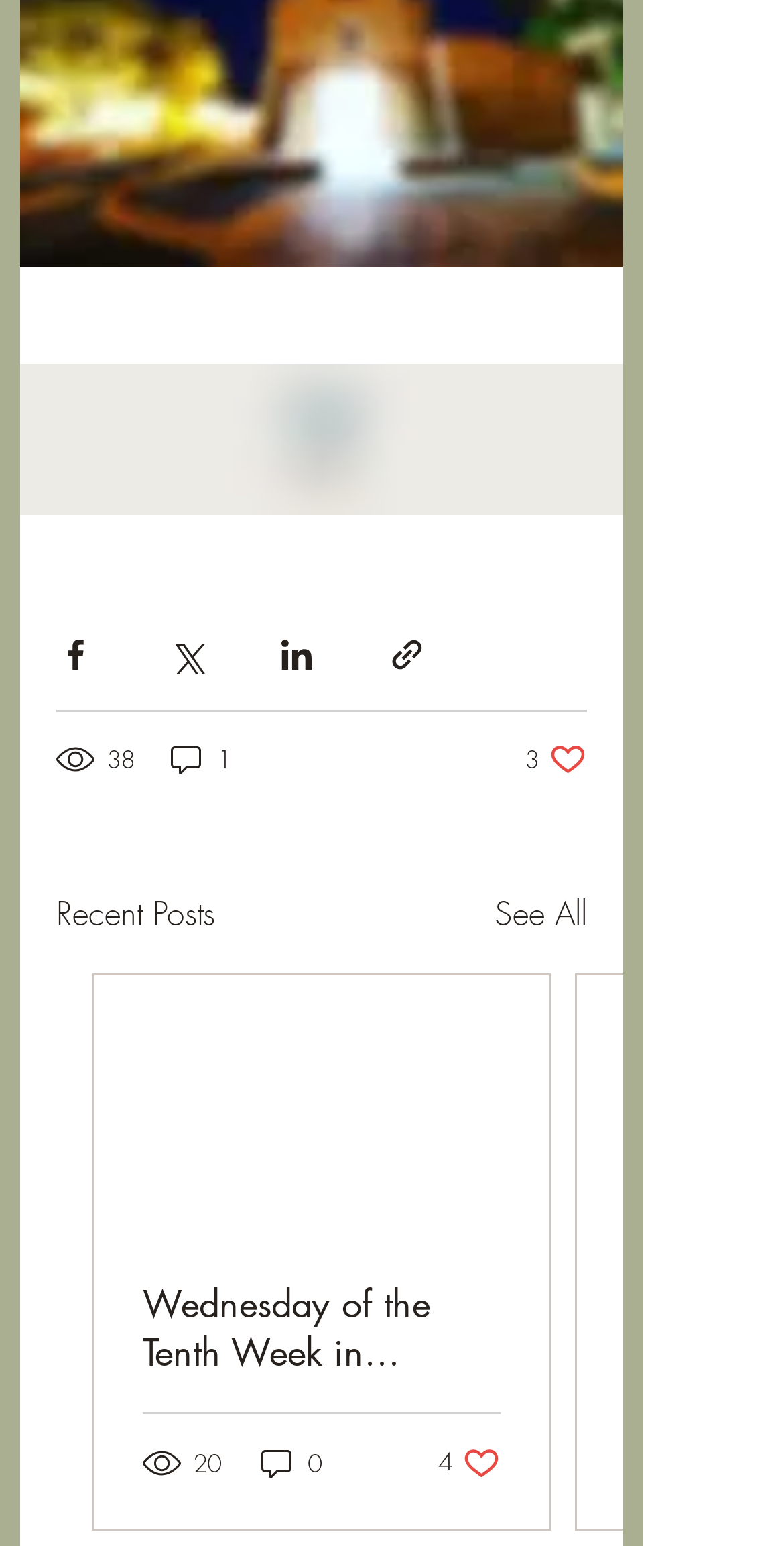Can you determine the bounding box coordinates of the area that needs to be clicked to fulfill the following instruction: "Share via link"?

[0.495, 0.411, 0.544, 0.436]